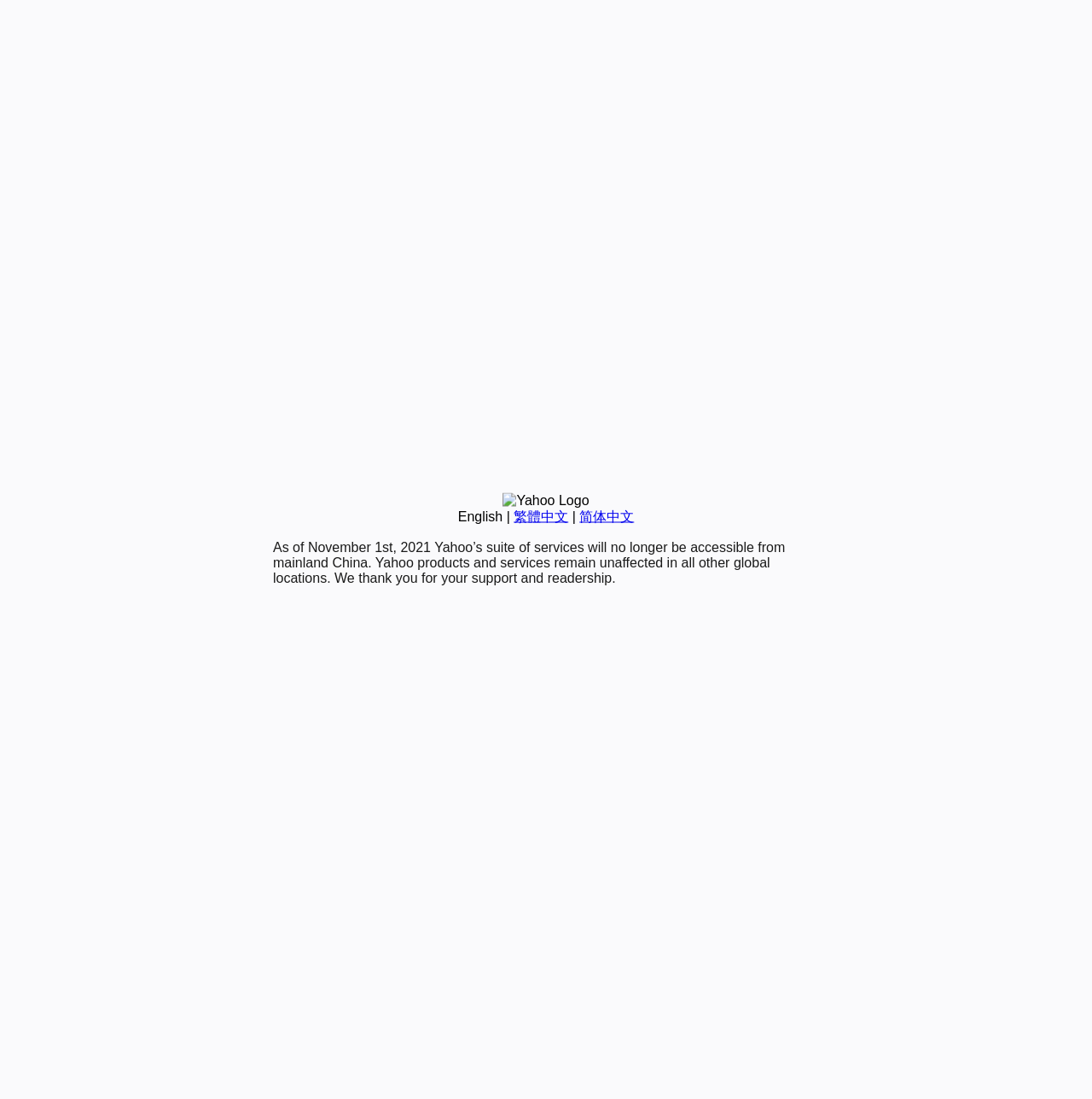Identify the bounding box for the UI element specified in this description: "简体中文". The coordinates must be four float numbers between 0 and 1, formatted as [left, top, right, bottom].

[0.531, 0.463, 0.581, 0.476]